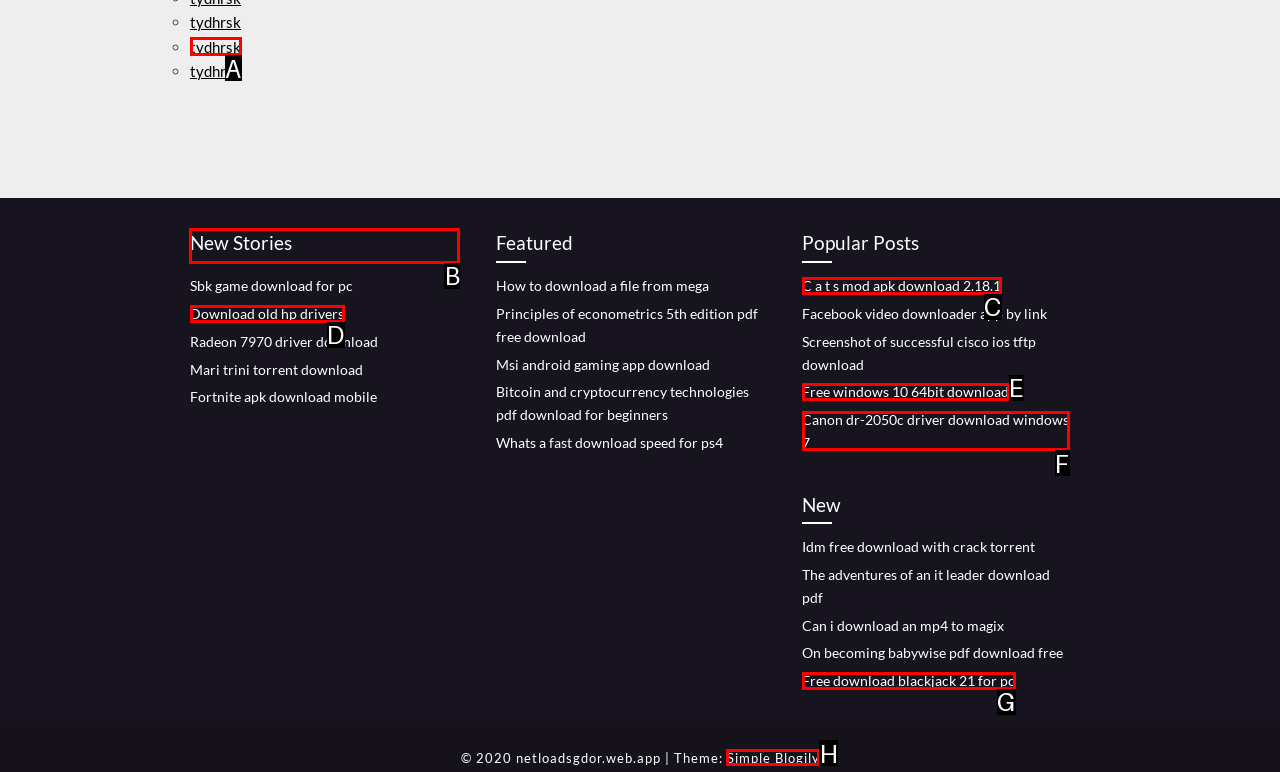From the given options, choose the one to complete the task: Click on 'New Stories'
Indicate the letter of the correct option.

B